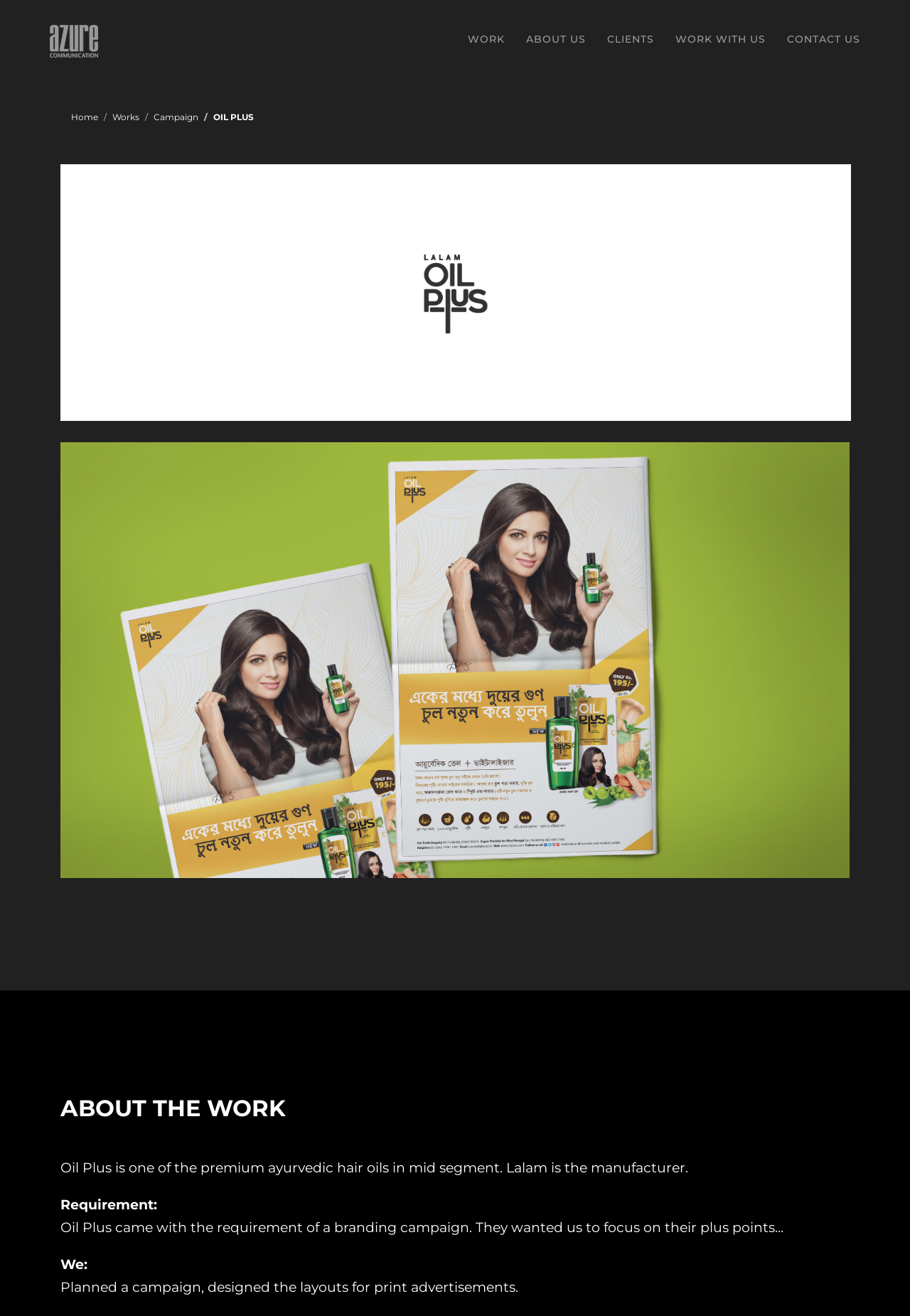Give a short answer using one word or phrase for the question:
What is the name of the product?

Oil Plus